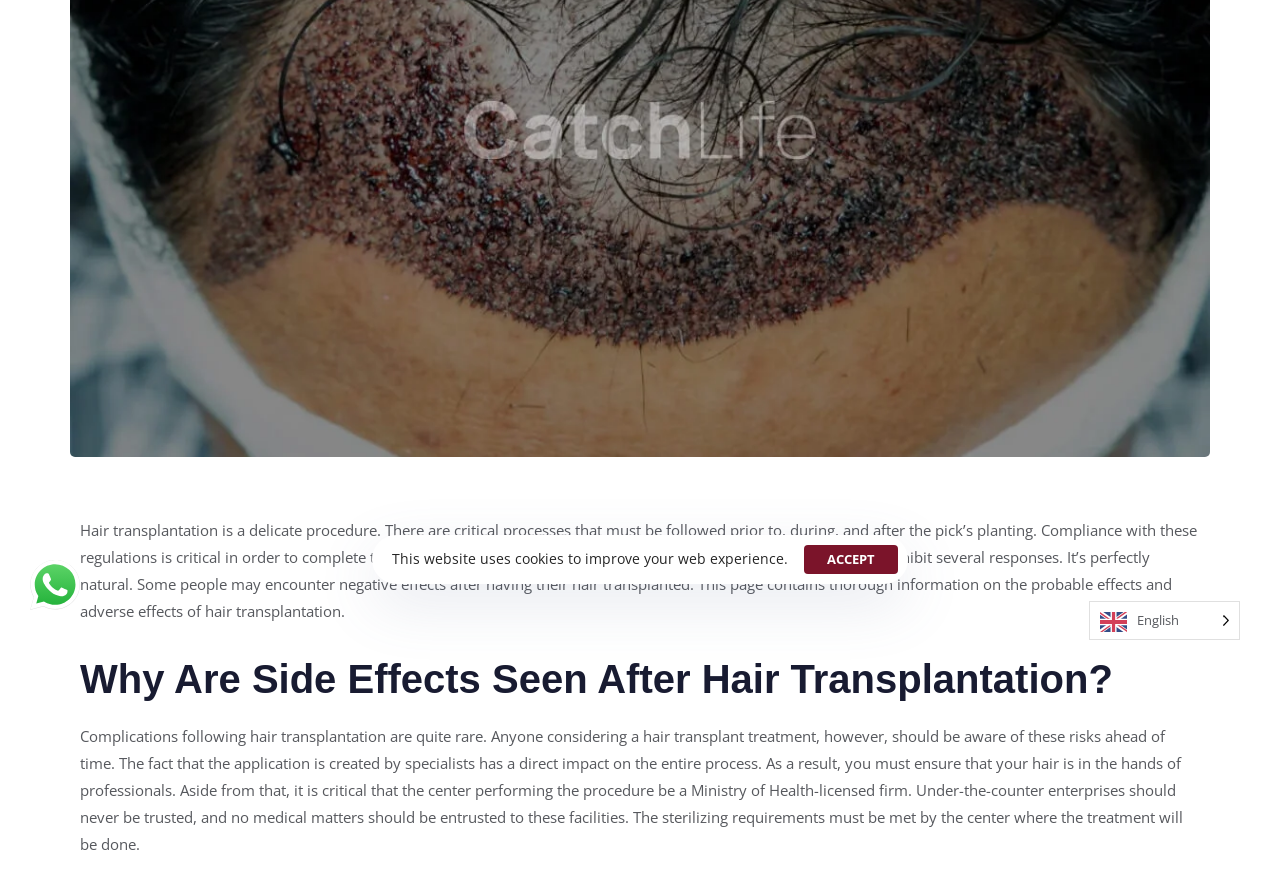Based on the element description CategoriesExpand, identify the bounding box coordinates for the UI element. The coordinates should be in the format (top-left x, top-left y, bottom-right x, bottom-right y) and within the 0 to 1 range.

None